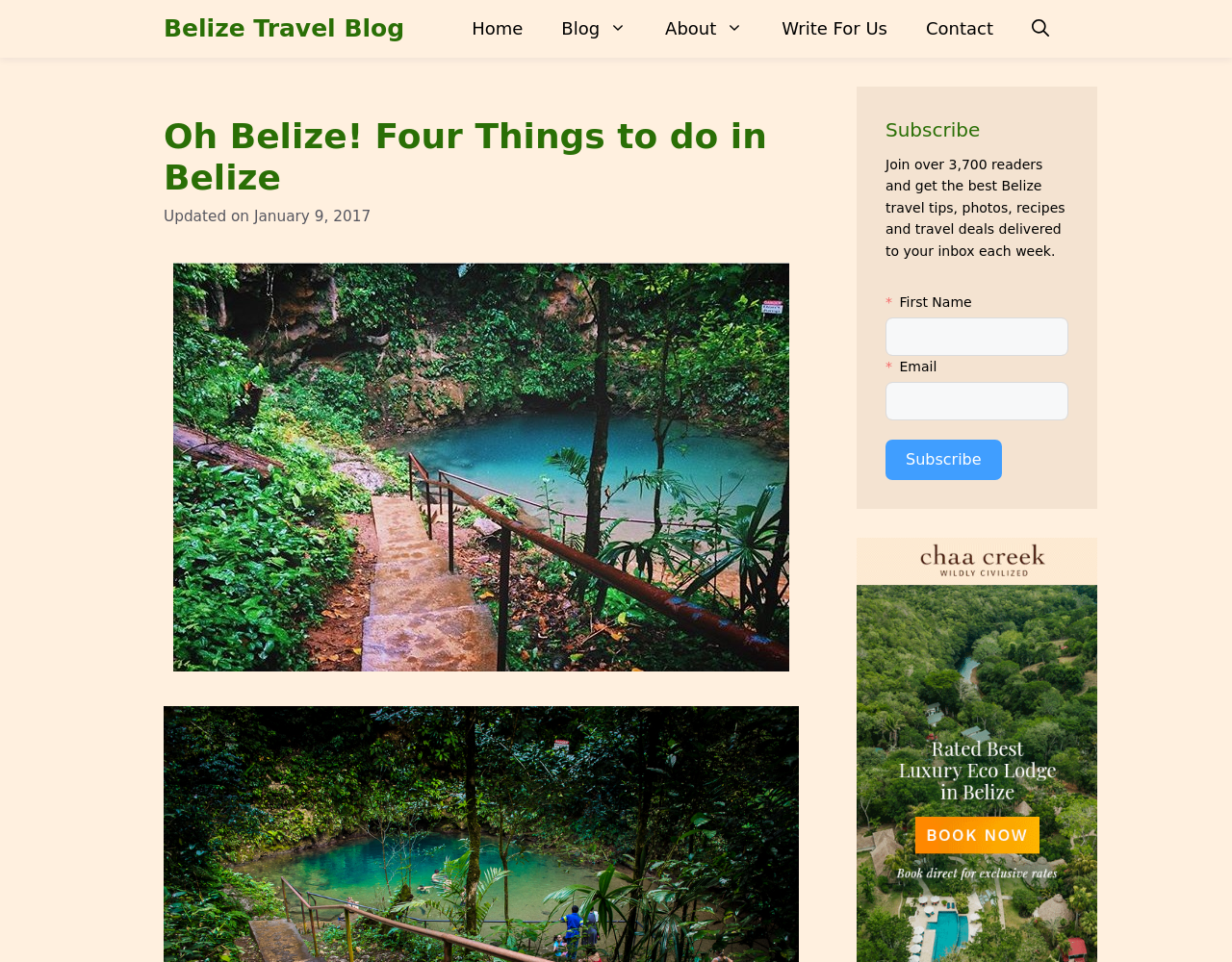Answer this question using a single word or a brief phrase:
What is the date of the last update?

January 9, 2017